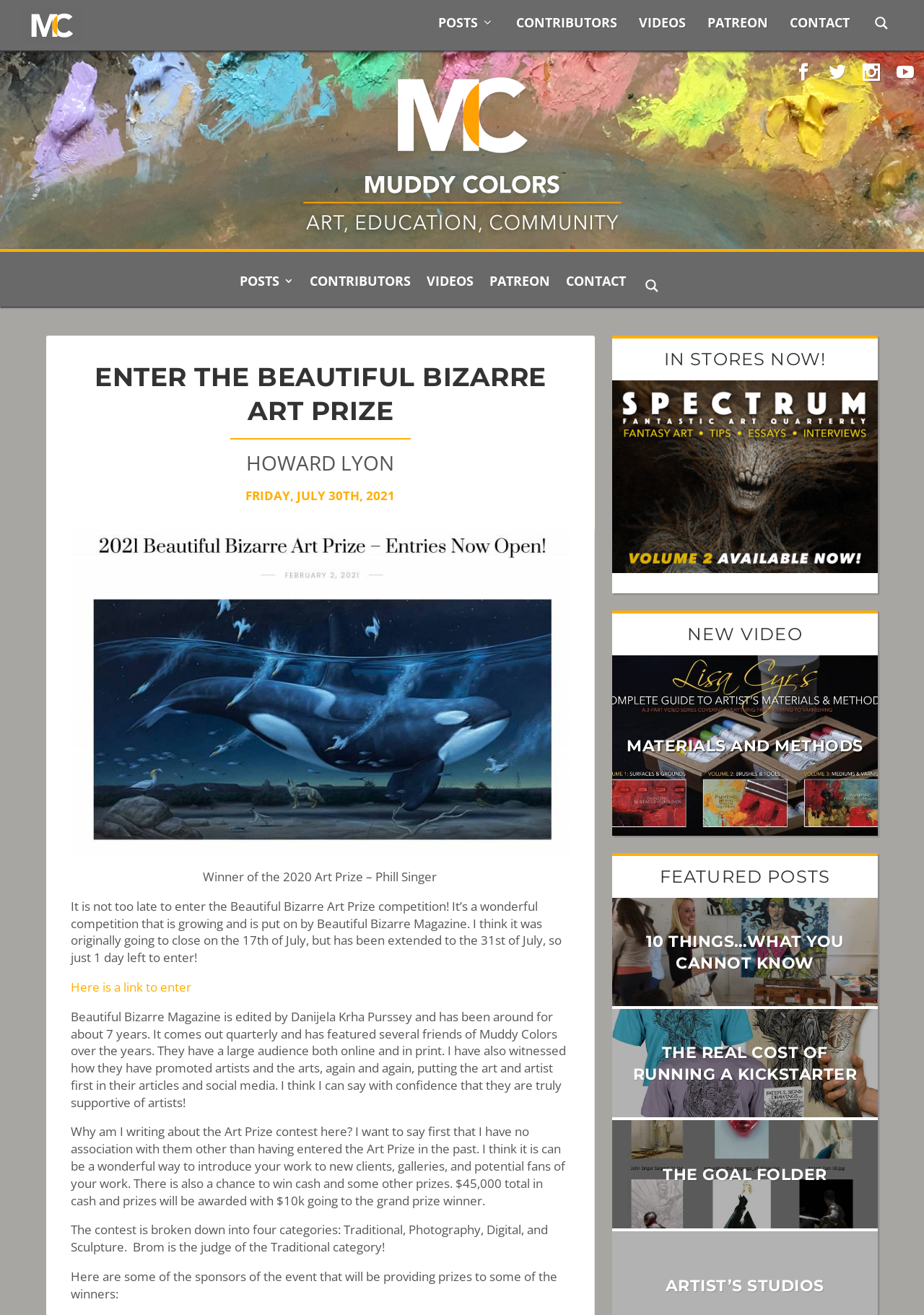Provide a one-word or one-phrase answer to the question:
How many categories are there in the art prize competition?

4